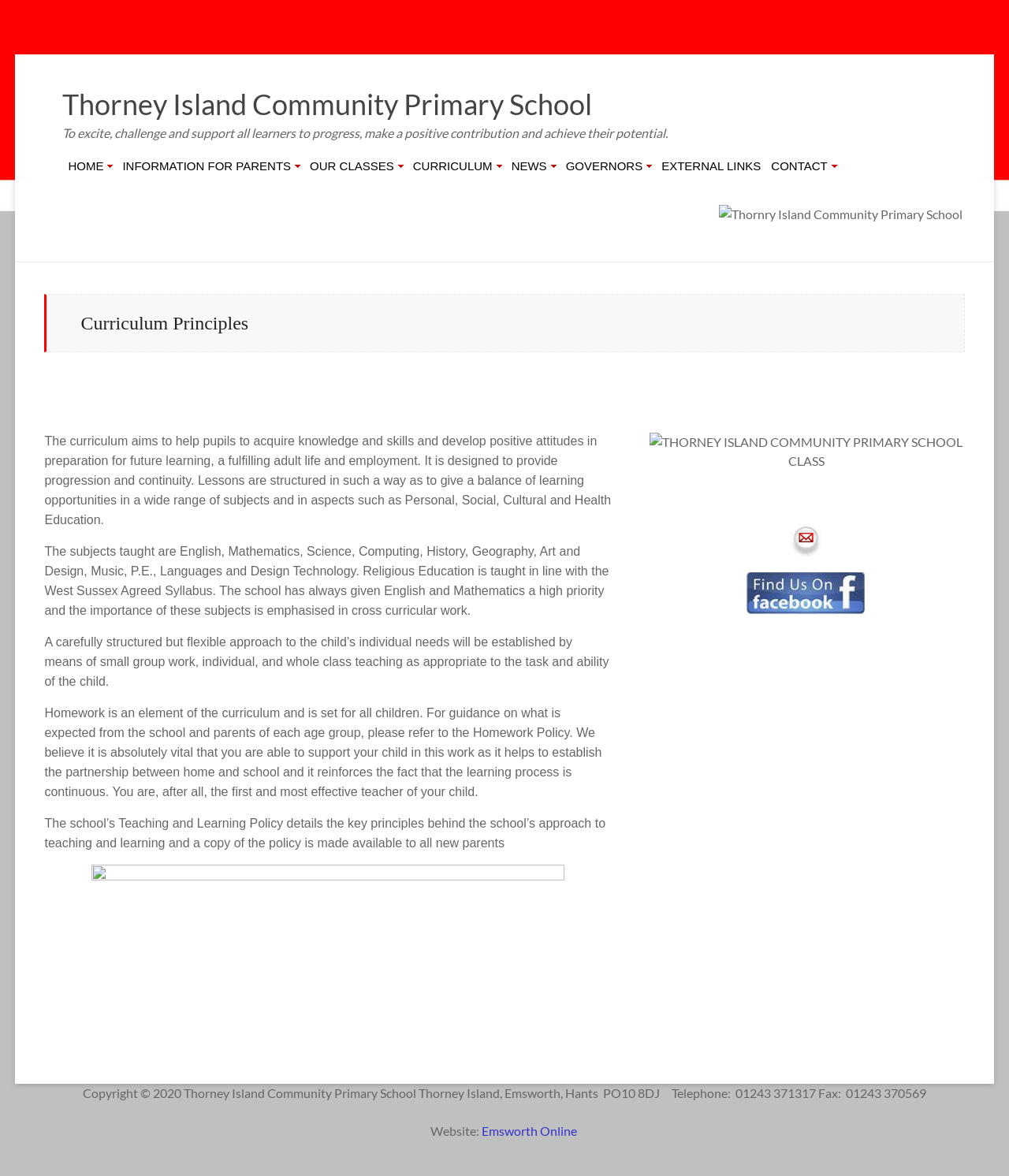How can I contact the school via email?
Please provide a detailed and comprehensive answer to the question.

The link element 'Email Thorney Island Community Primary School' can be found in the complementary element, which suggests that clicking on this link will allow me to contact the school via email.